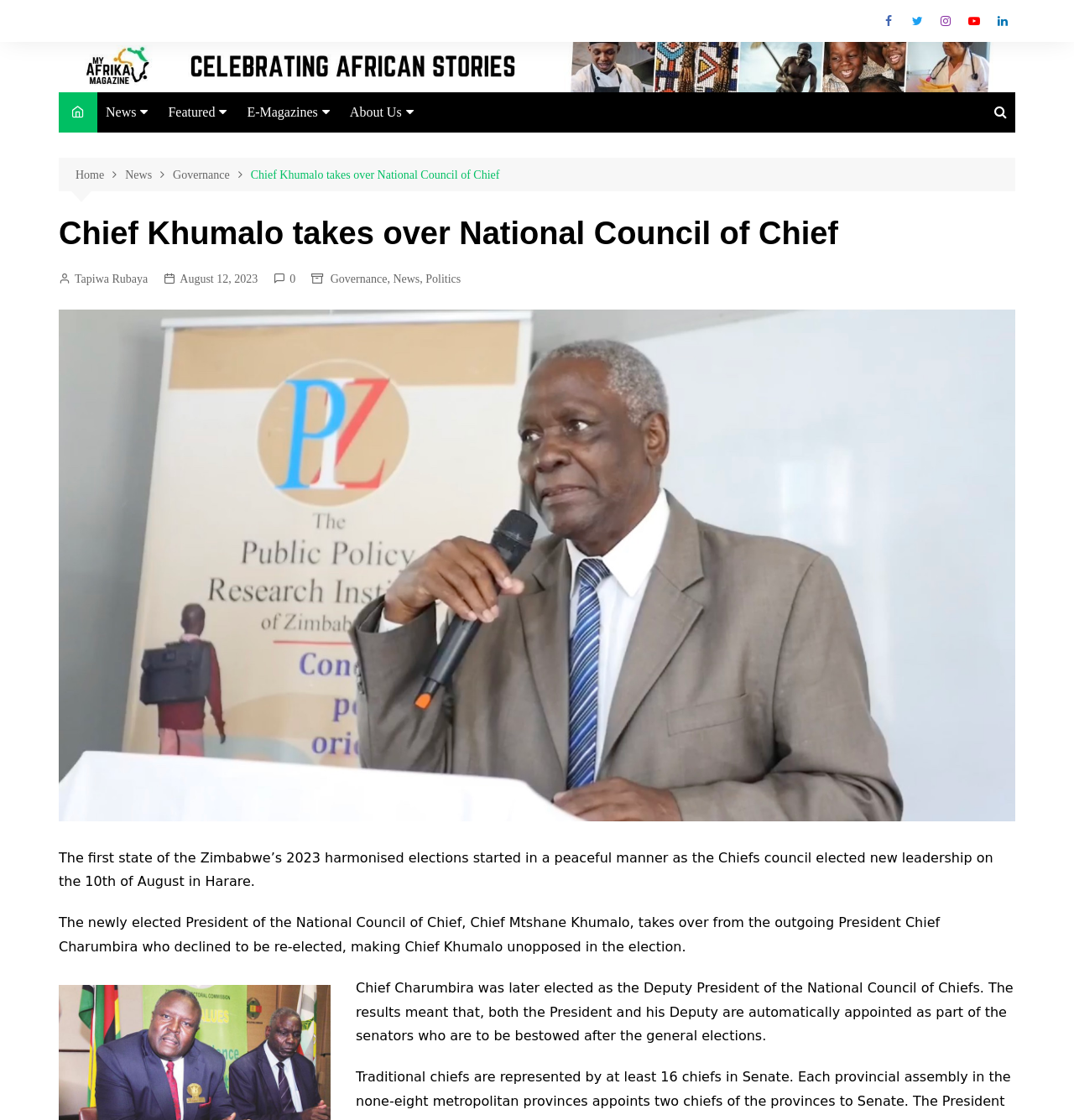Please identify the bounding box coordinates of the clickable area that will allow you to execute the instruction: "Click on Facebook link".

[0.816, 0.007, 0.839, 0.03]